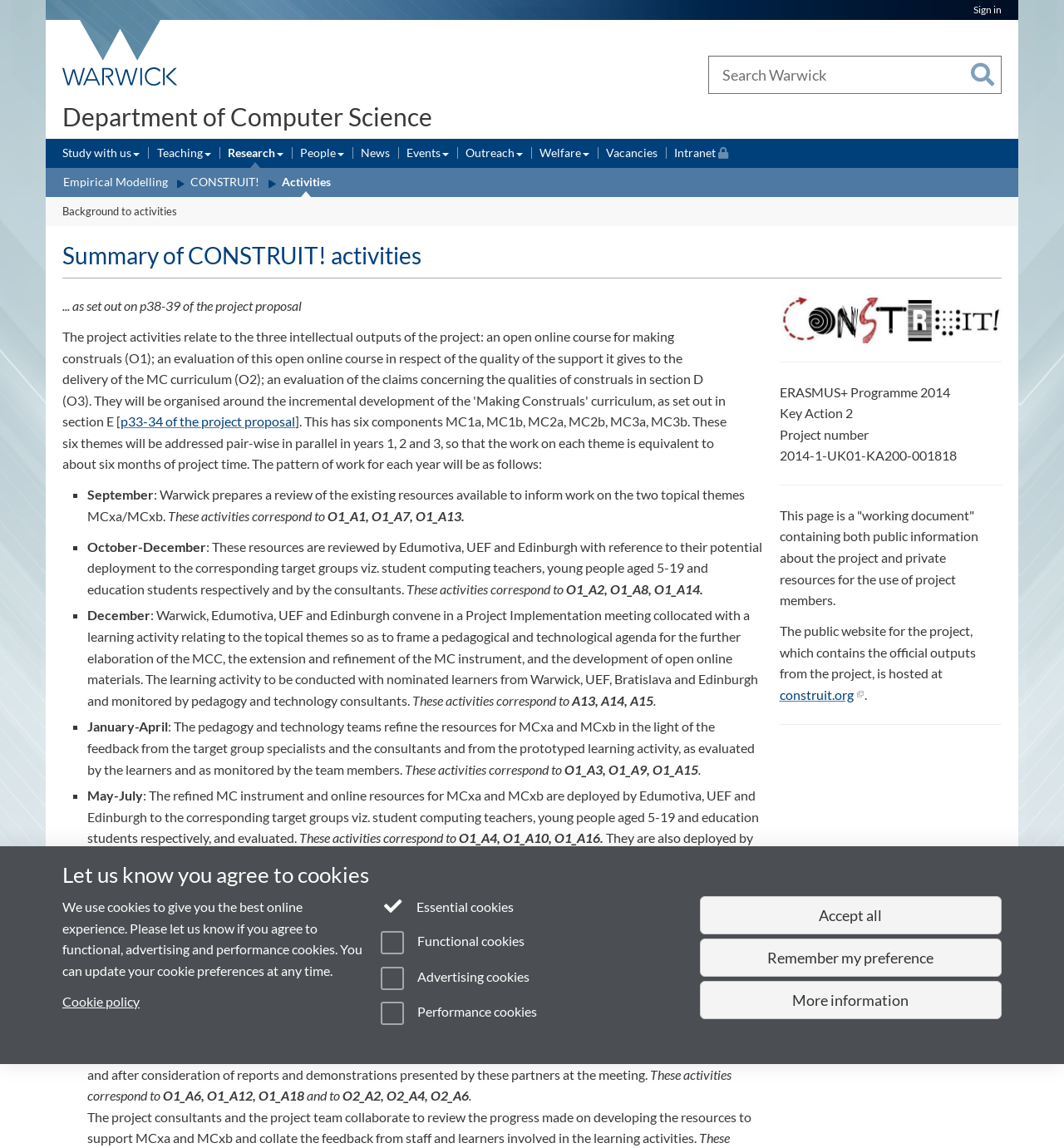What is the purpose of the Project Implementation meeting?
Give a one-word or short-phrase answer derived from the screenshot.

to frame a pedagogical and technological agenda